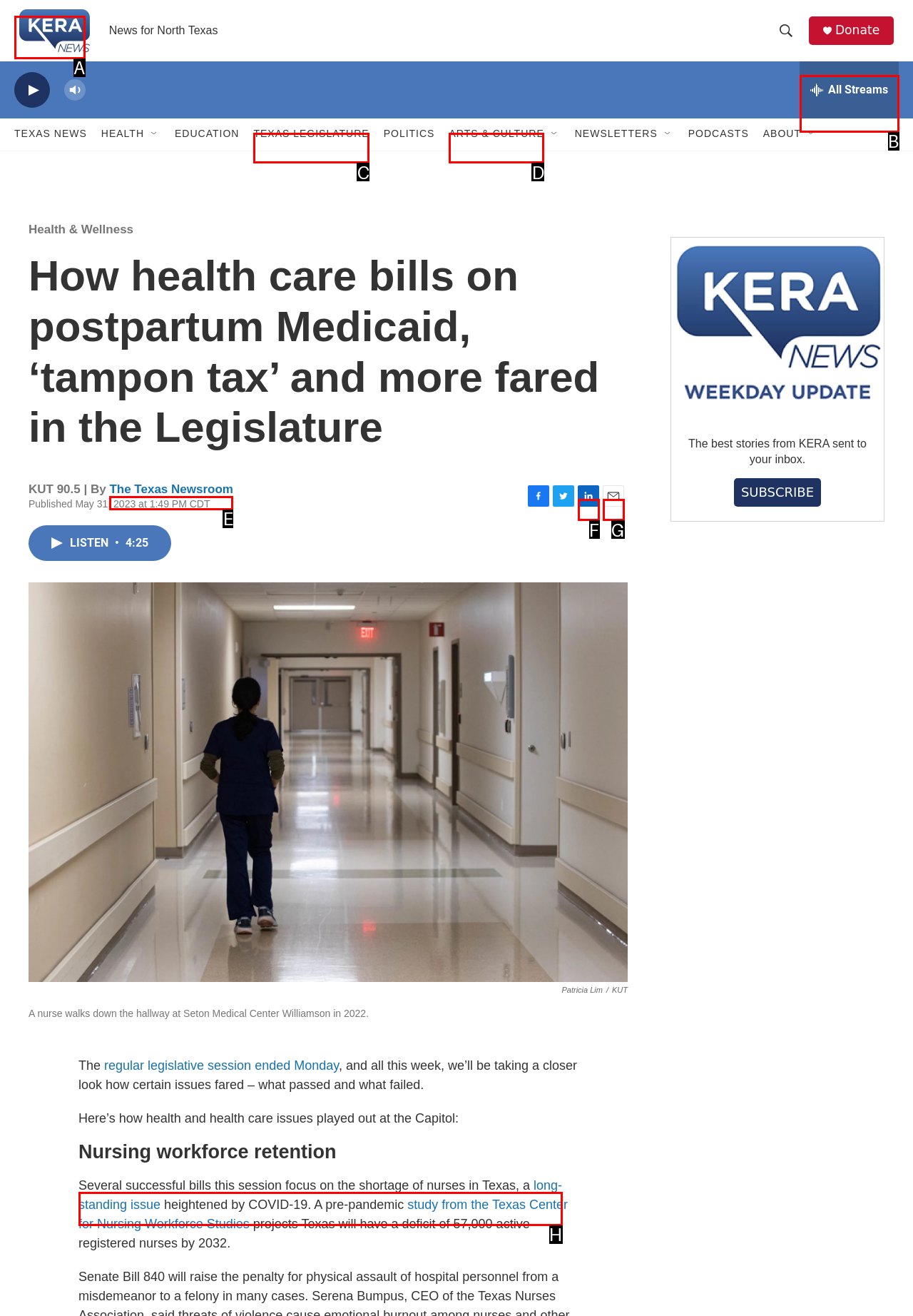Based on the description: The Texas Newsroom, identify the matching lettered UI element.
Answer by indicating the letter from the choices.

E